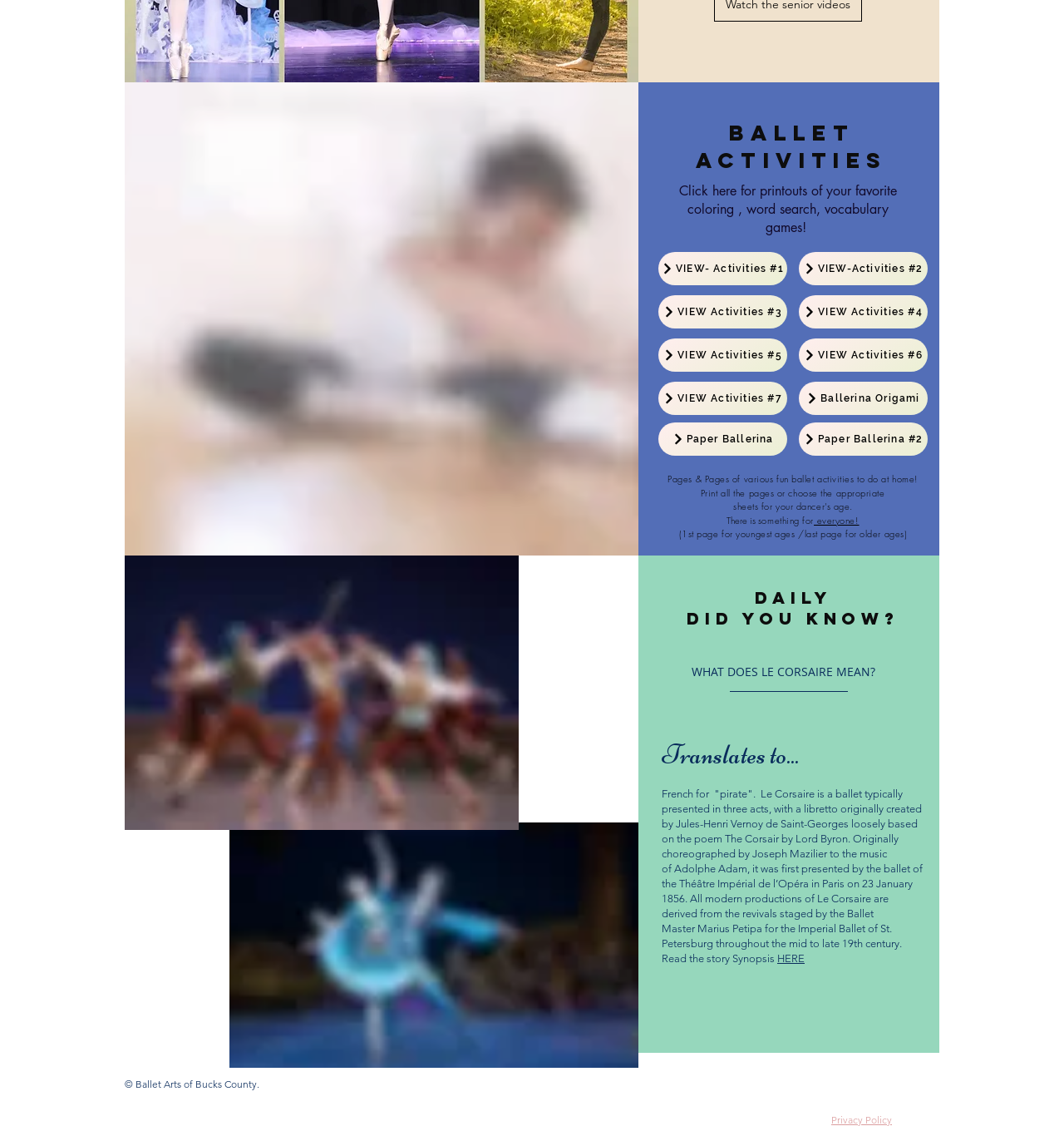Locate the bounding box coordinates of the item that should be clicked to fulfill the instruction: "Click on 'HERE'".

[0.73, 0.846, 0.756, 0.857]